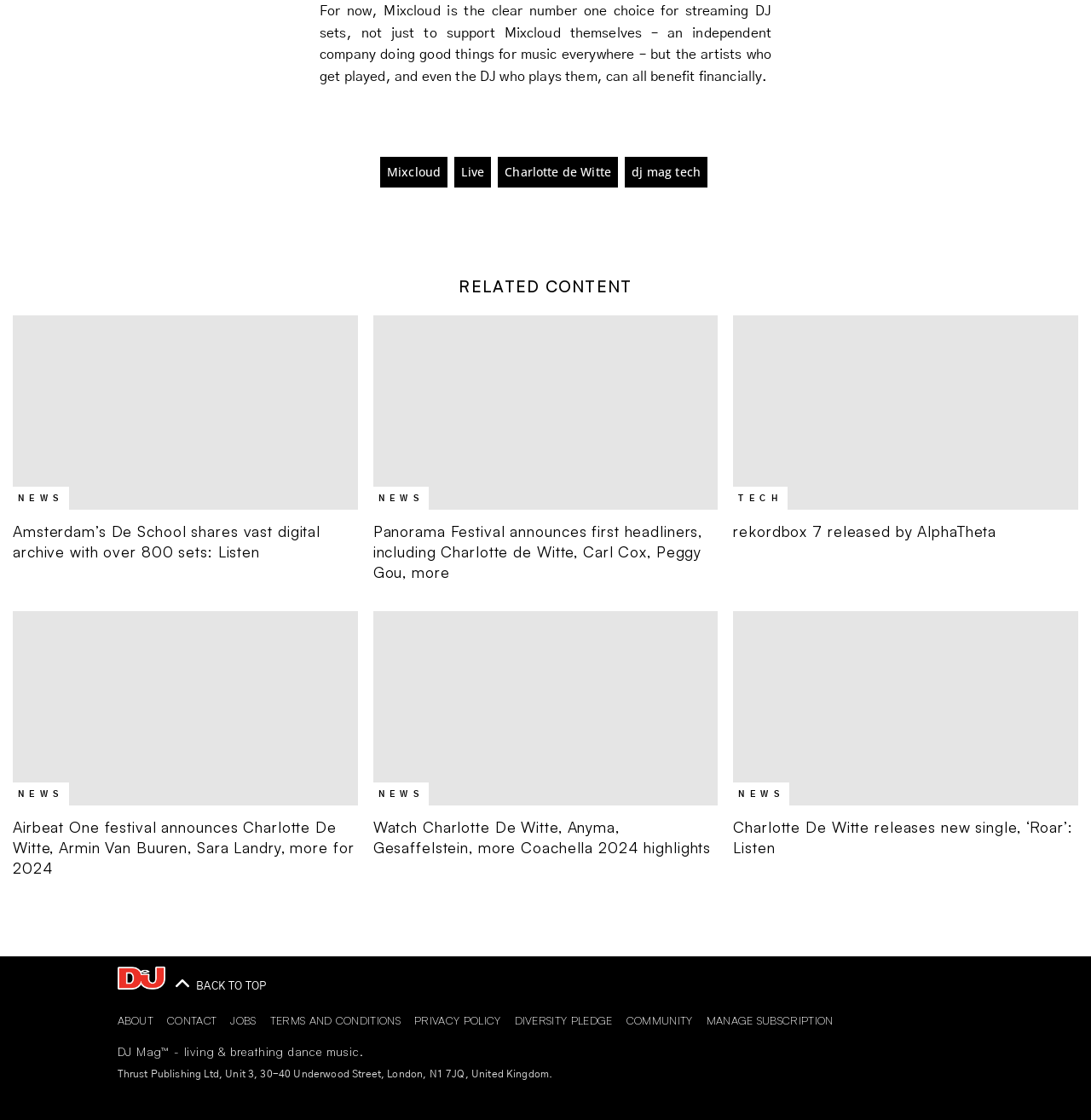Give a concise answer using only one word or phrase for this question:
What is the name of the festival mentioned in the second article?

Panorama Festival